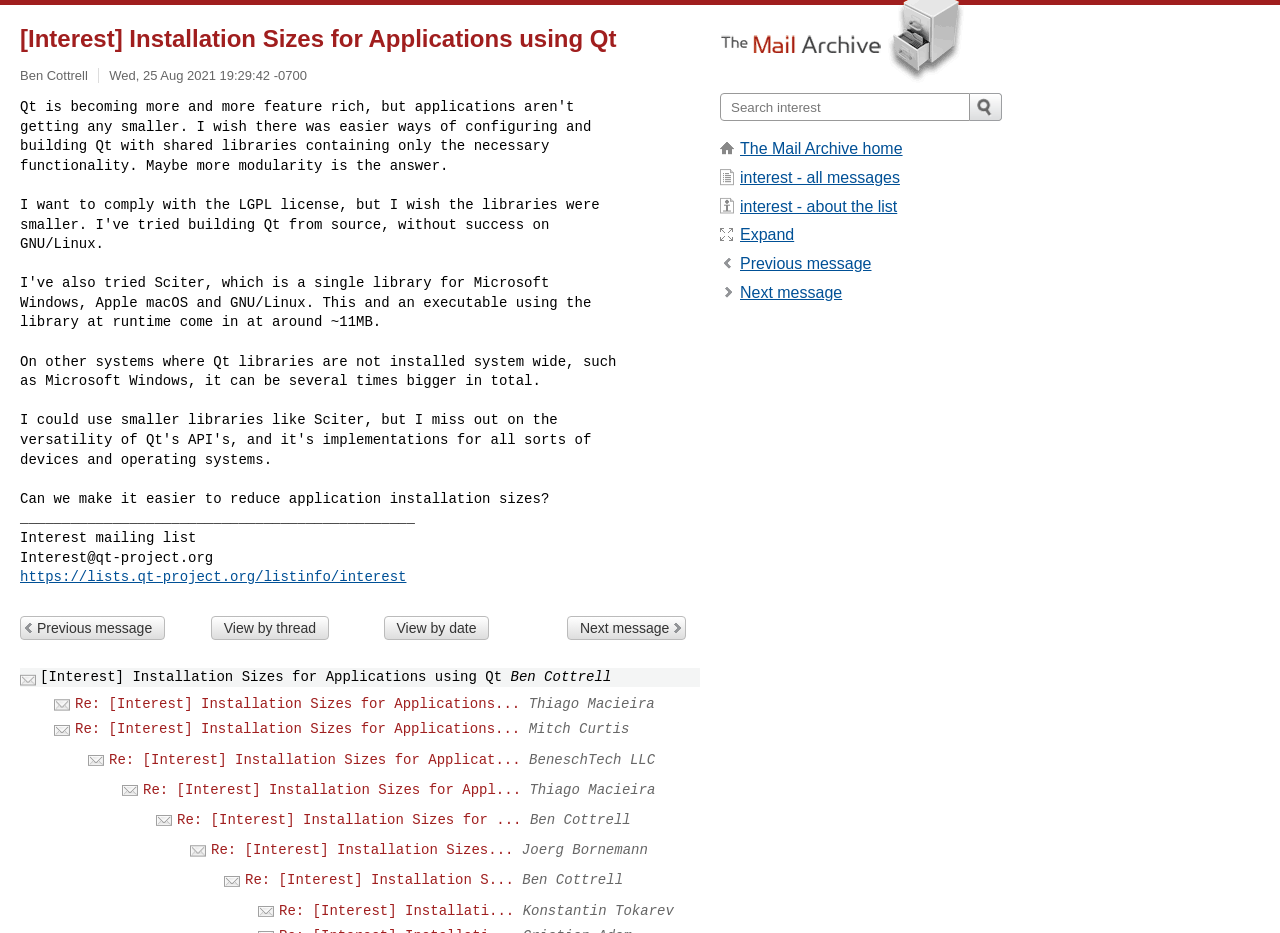Identify the bounding box coordinates of the region that needs to be clicked to carry out this instruction: "View by thread". Provide these coordinates as four float numbers ranging from 0 to 1, i.e., [left, top, right, bottom].

[0.165, 0.66, 0.257, 0.686]